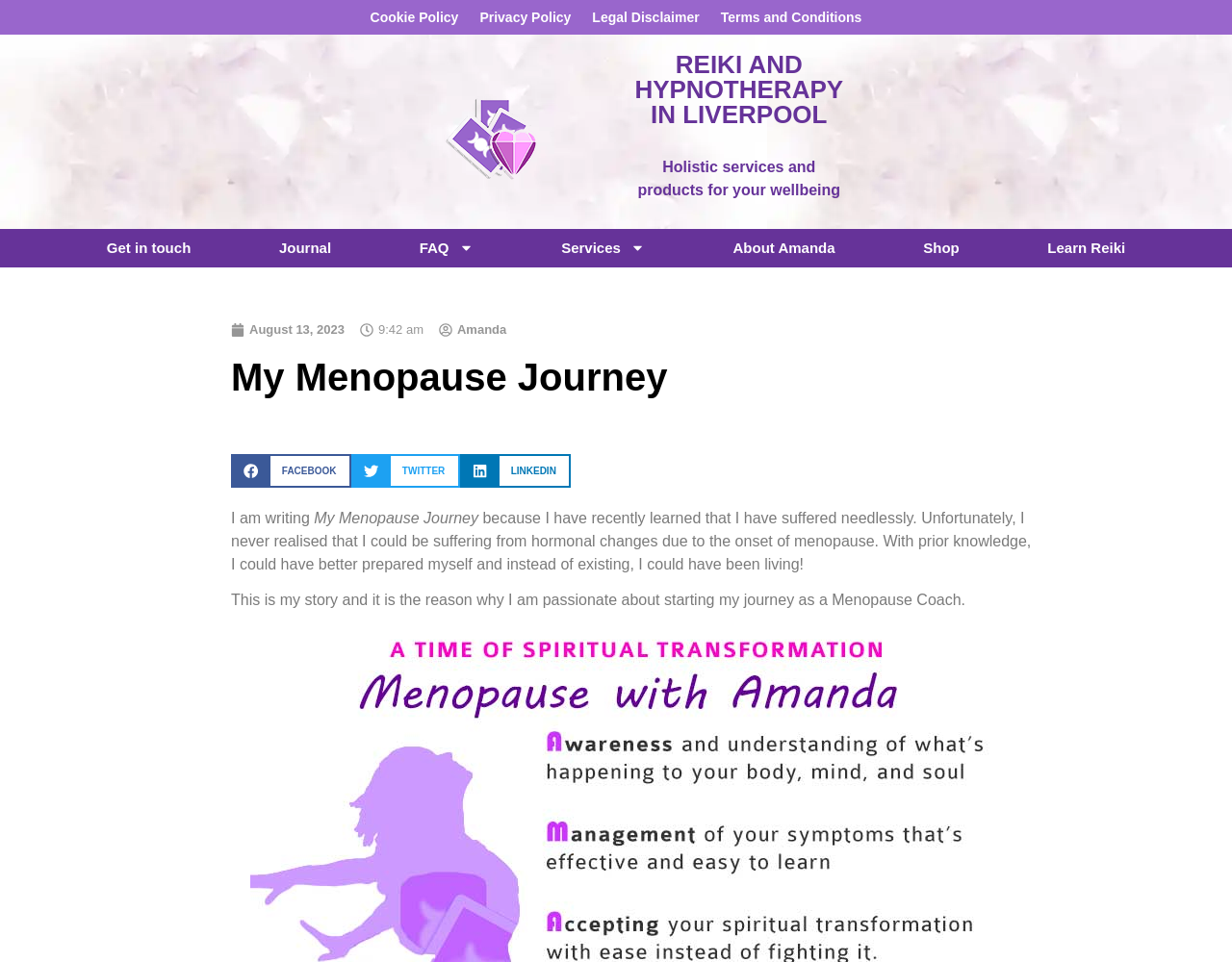Identify the bounding box coordinates for the region of the element that should be clicked to carry out the instruction: "Read the 'My Menopause Journey' heading". The bounding box coordinates should be four float numbers between 0 and 1, i.e., [left, top, right, bottom].

[0.188, 0.372, 0.844, 0.412]